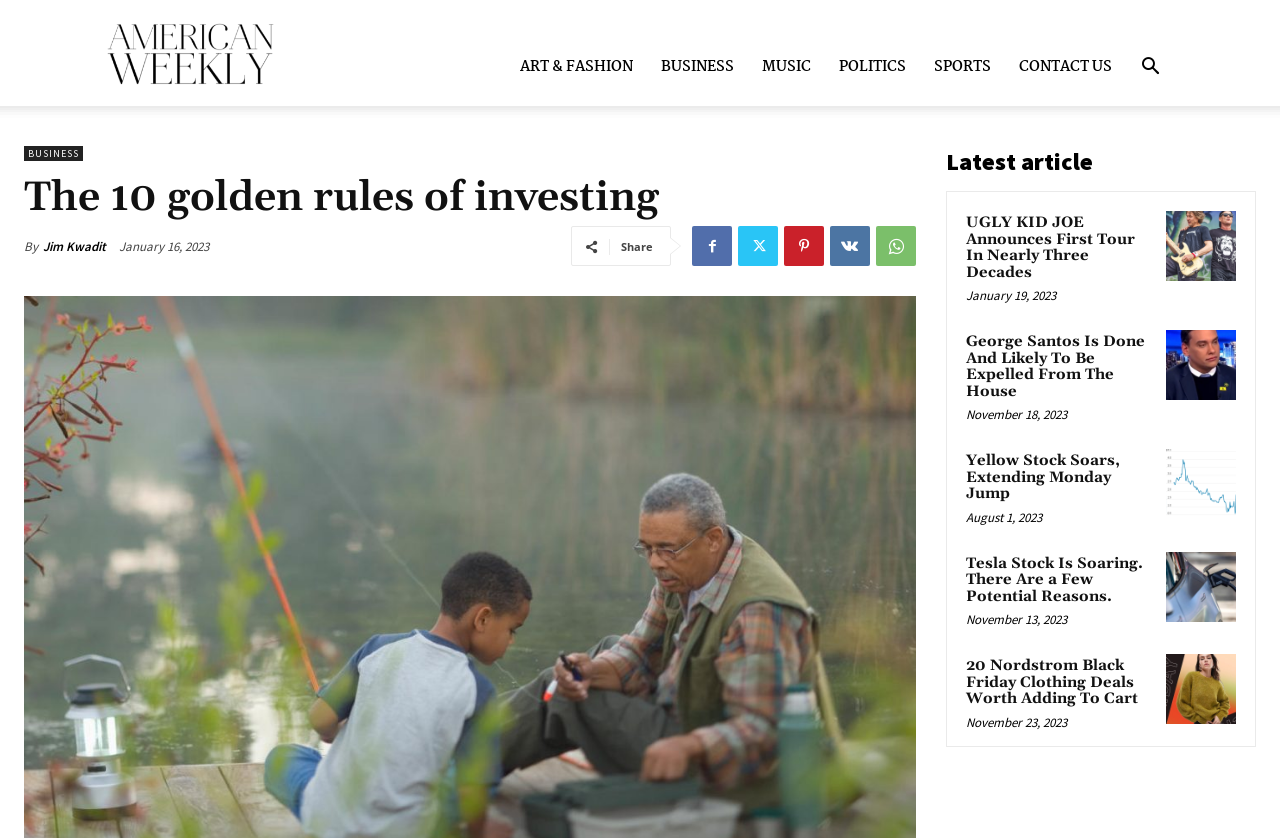Analyze and describe the webpage in a detailed narrative.

The webpage is an article page from American Weekly Mag, with a focus on the article "The 10 golden rules of investing". At the top, there is a navigation bar with links to different sections of the website, including "ART & FASHION", "BUSINESS", "MUSIC", "POLITICS", "SPORTS", and "CONTACT US". 

Below the navigation bar, there is a search button on the right side. On the left side, there is a link to the website's homepage, "American Weekly Mag". 

The main article is titled "The 10 golden rules of investing" and is written by Jim Kwadit. The article was published on January 16, 2023. There are social media sharing links below the article title.

Below the main article, there is a section titled "Latest article" with a list of recent articles. Each article has a title, a link to the full article, and a publication date. The articles are listed in a vertical column, with the most recent article at the top. The articles include "UGLY KID JOE Announces First Tour In Nearly Three Decades", "George Santos Is Done And Likely To Be Expelled From The House", "Yellow Stock Soars, Extending Monday Jump", "Tesla Stock Is Soaring. There Are a Few Potential Reasons.", and "20 Nordstrom Black Friday Clothing Deals Worth Adding To Cart".